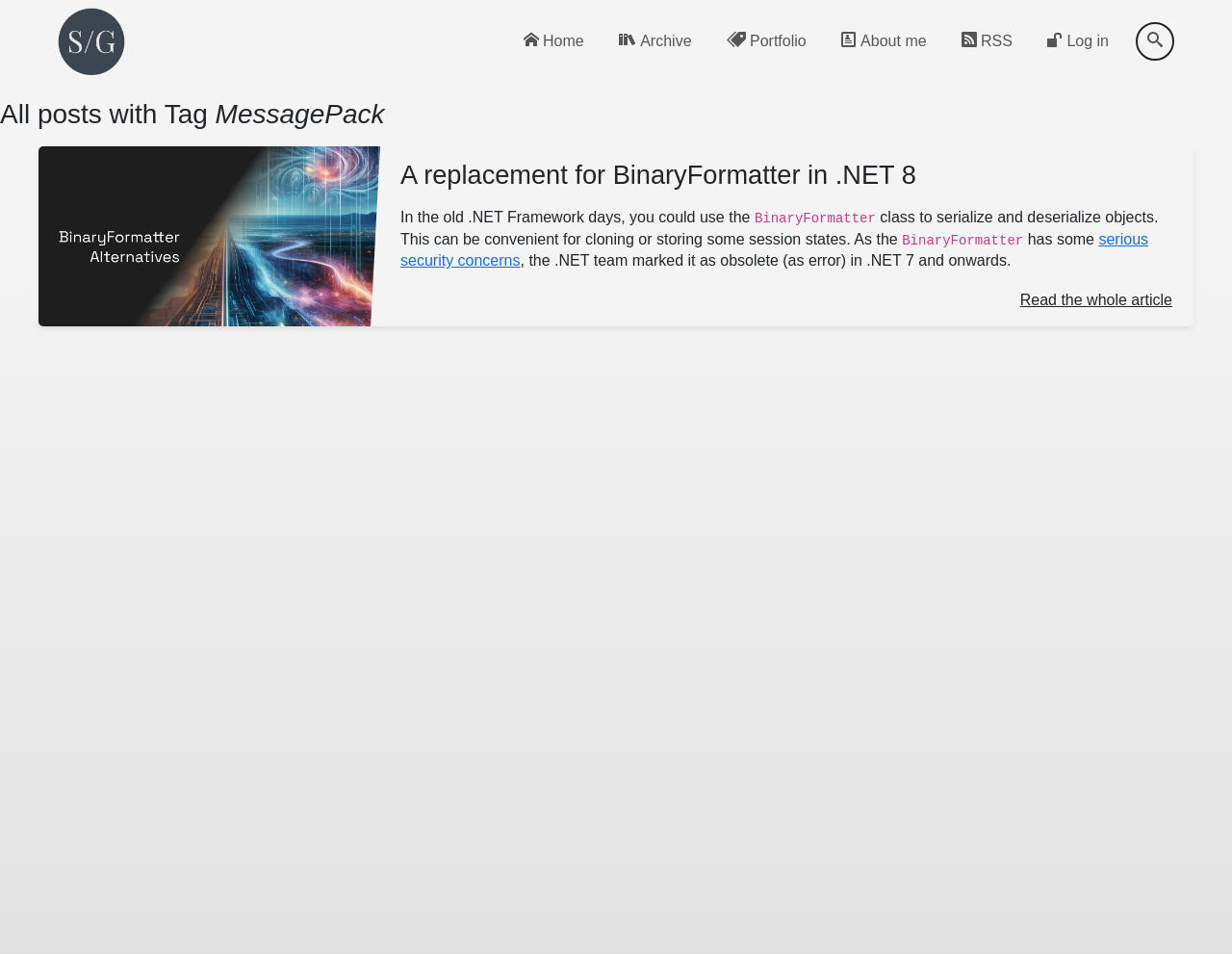Determine the primary headline of the webpage.

A replacement for BinaryFormatter in .NET 8